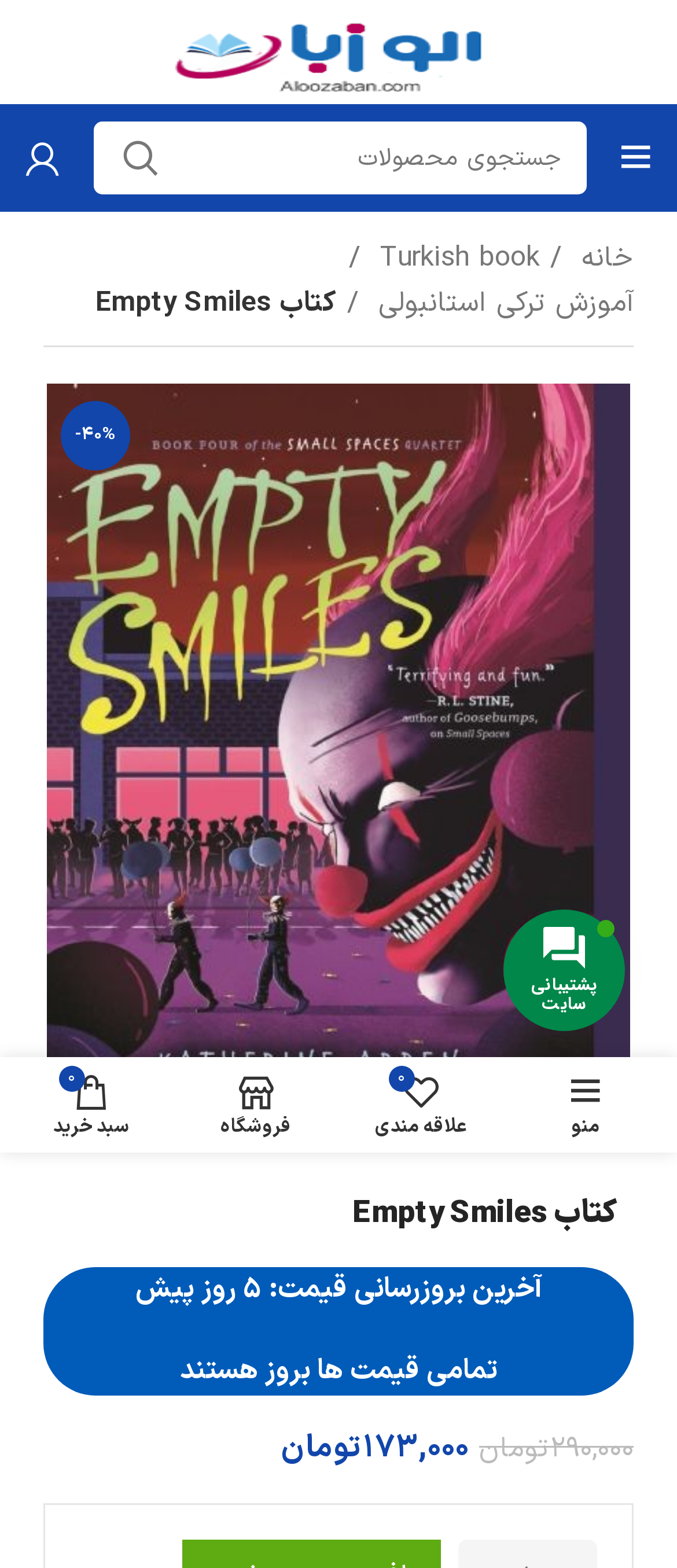Show me the bounding box coordinates of the clickable region to achieve the task as per the instruction: "Search for something".

None